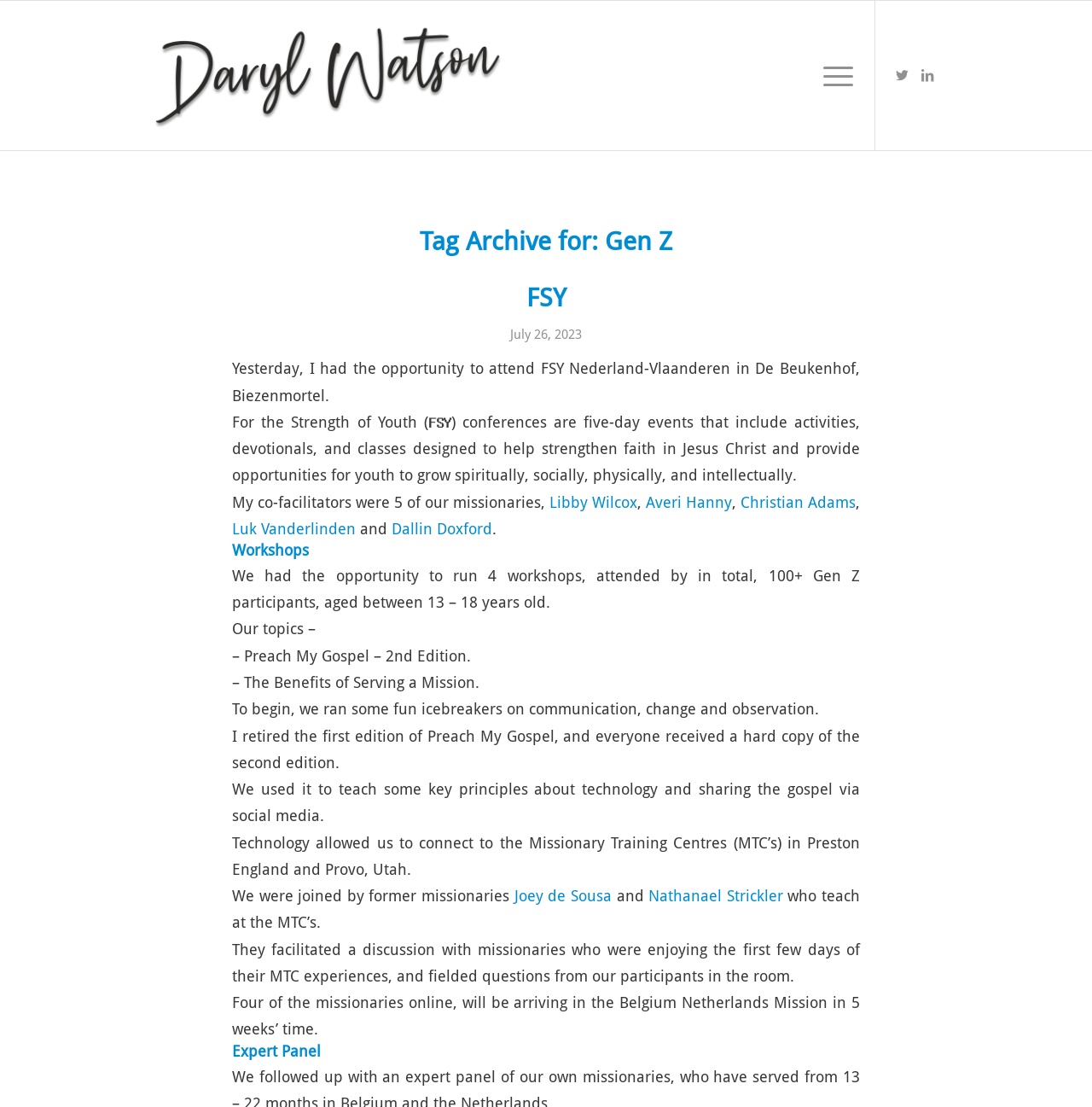Find the bounding box coordinates of the element to click in order to complete this instruction: "Check the article about Expert Panel". The bounding box coordinates must be four float numbers between 0 and 1, denoted as [left, top, right, bottom].

[0.212, 0.942, 0.788, 0.957]